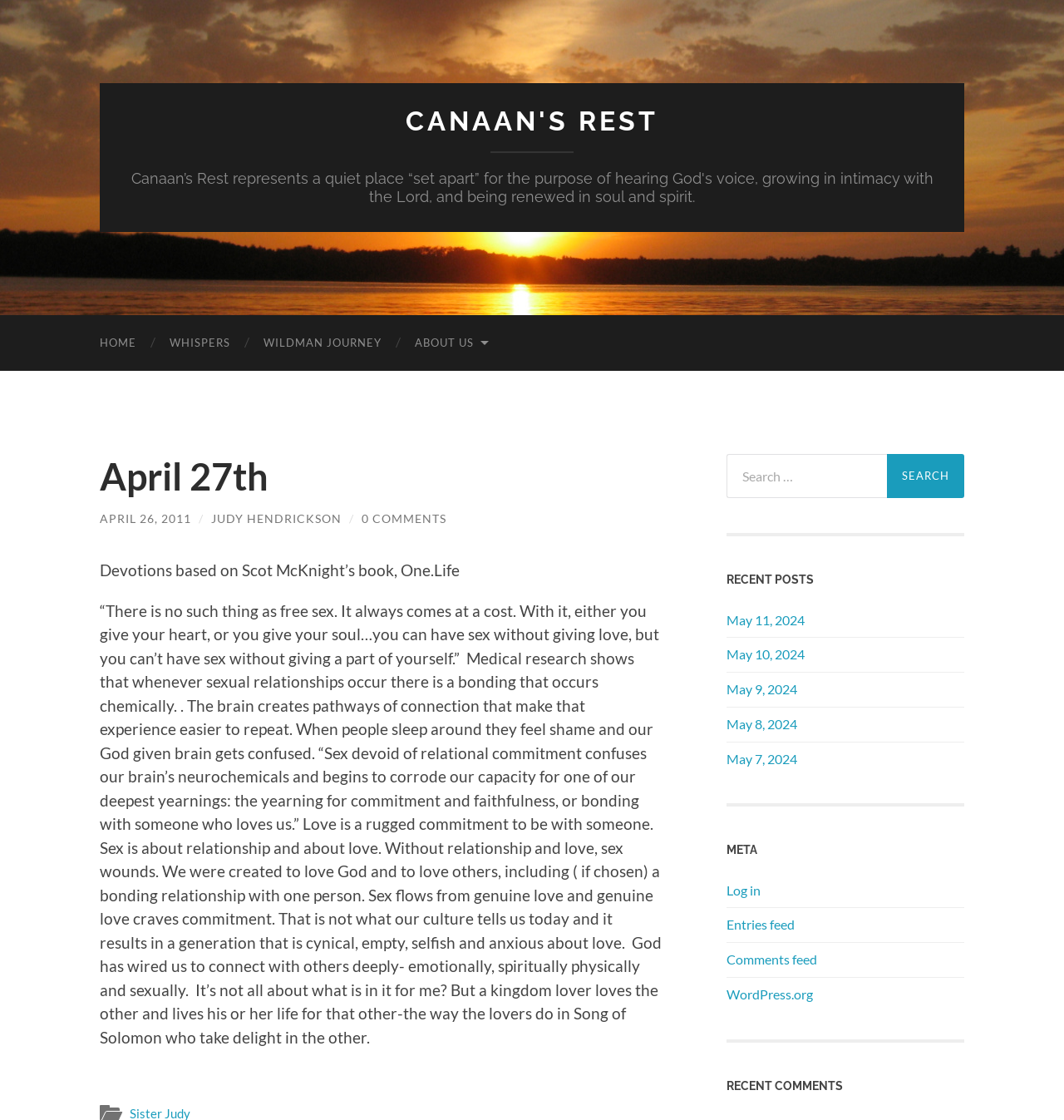Can you find the bounding box coordinates for the element that needs to be clicked to execute this instruction: "Read the 'RECENT POSTS' section"? The coordinates should be given as four float numbers between 0 and 1, i.e., [left, top, right, bottom].

[0.683, 0.511, 0.906, 0.524]